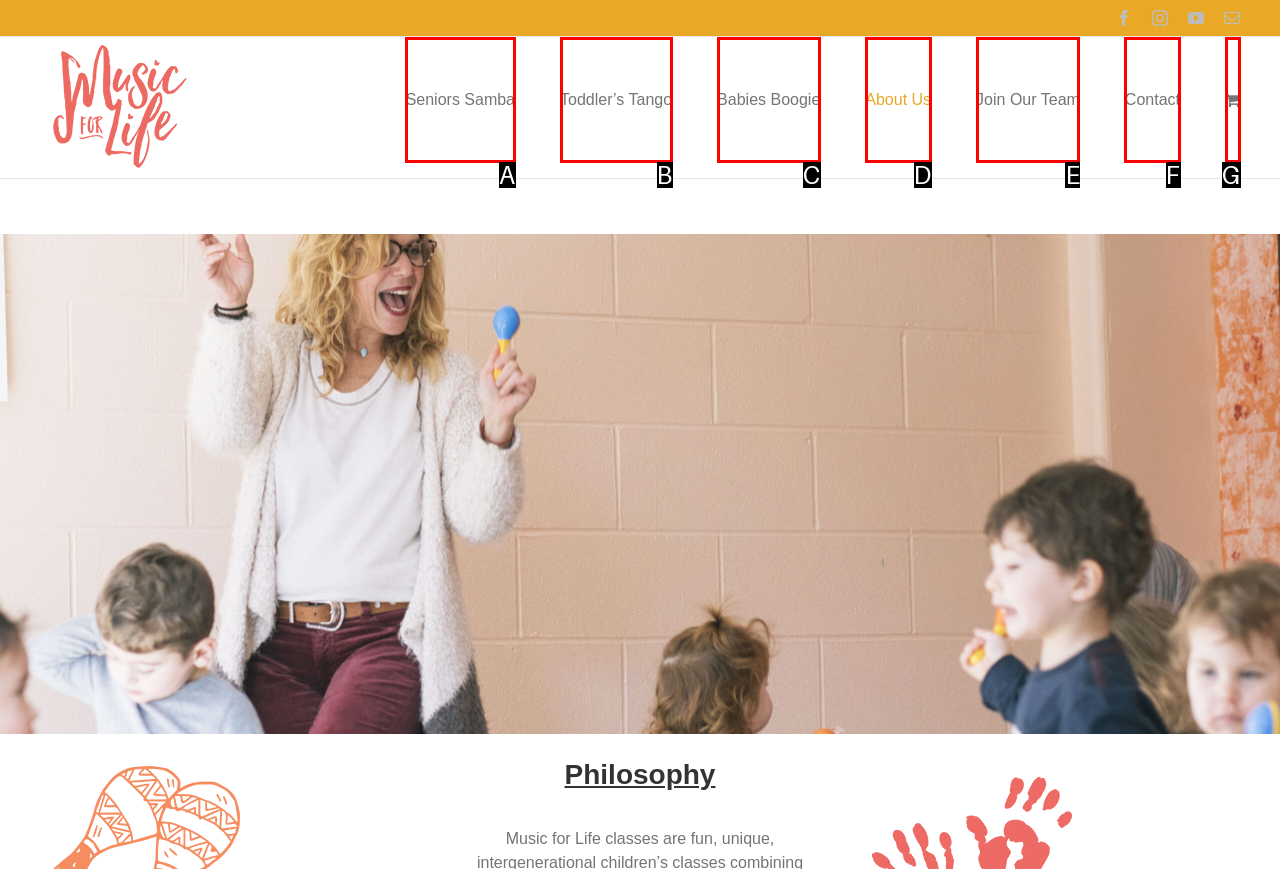Determine the HTML element that best matches this description: Babies Boogie from the given choices. Respond with the corresponding letter.

C